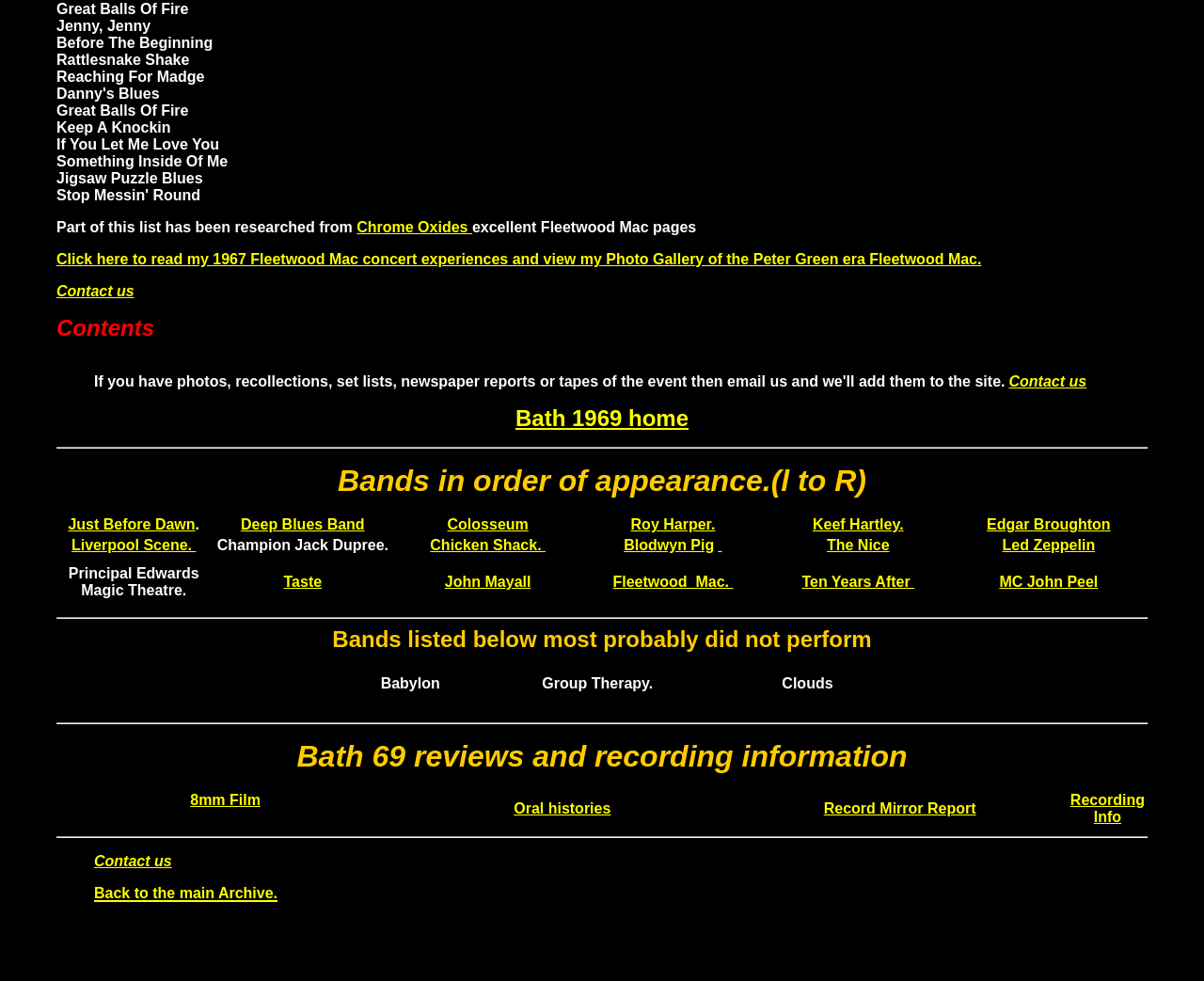Use a single word or phrase to answer the question: What is the text of the blockquote at the bottom of the webpage?

Bath 69 reviews and recording information